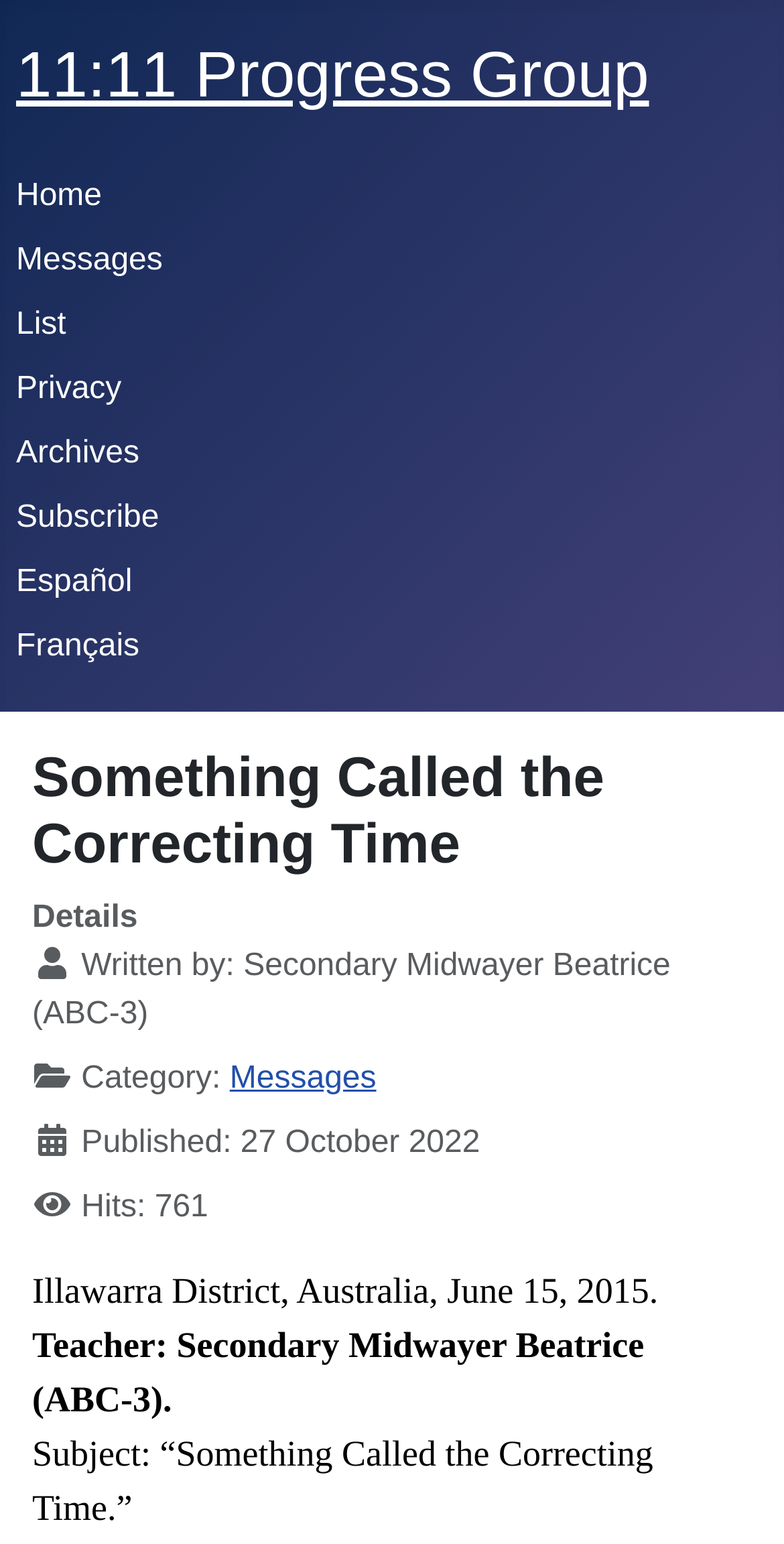Indicate the bounding box coordinates of the element that must be clicked to execute the instruction: "read Messages". The coordinates should be given as four float numbers between 0 and 1, i.e., [left, top, right, bottom].

[0.021, 0.158, 0.207, 0.18]